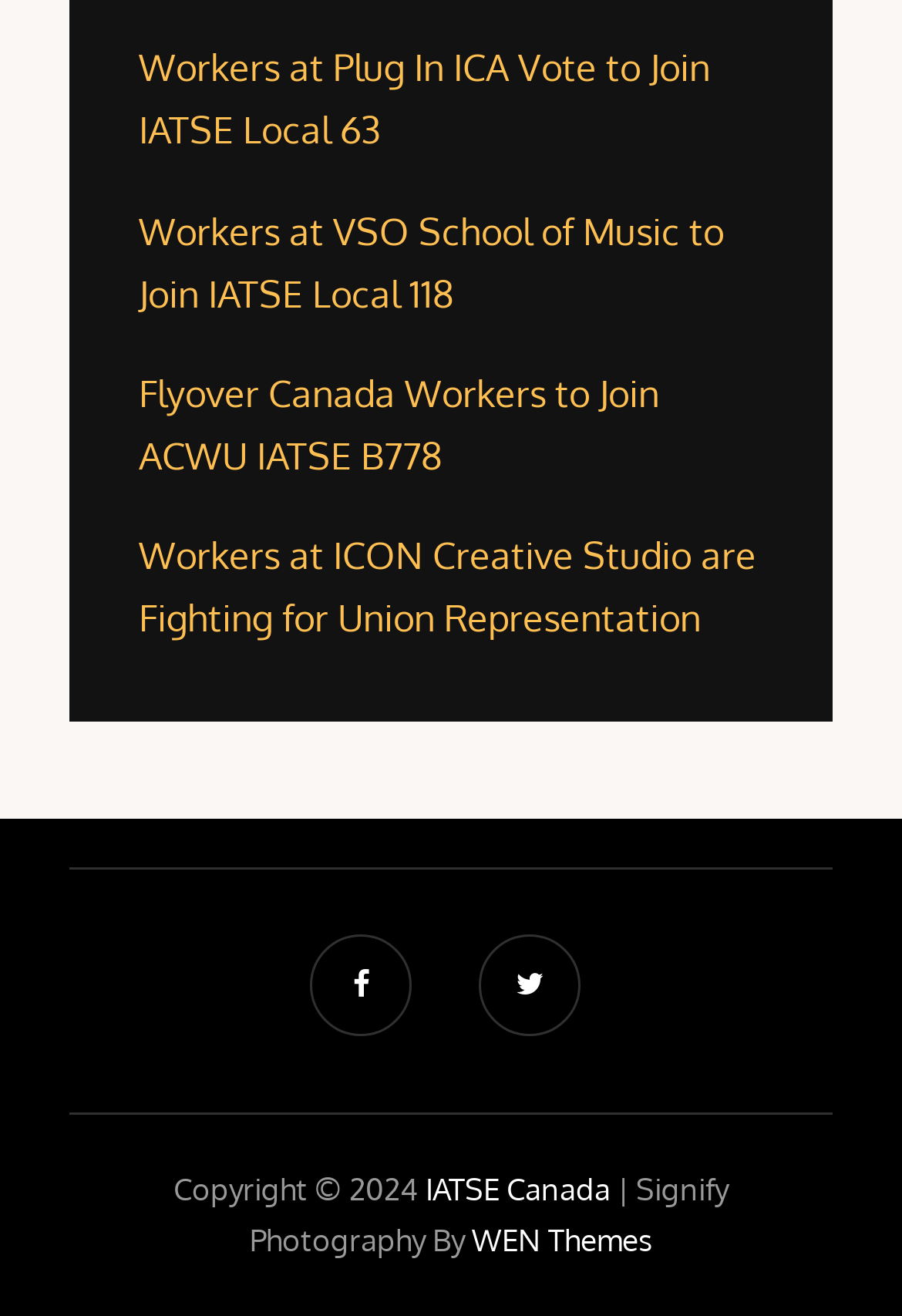What year is the copyright for?
Based on the image, provide your answer in one word or phrase.

2024